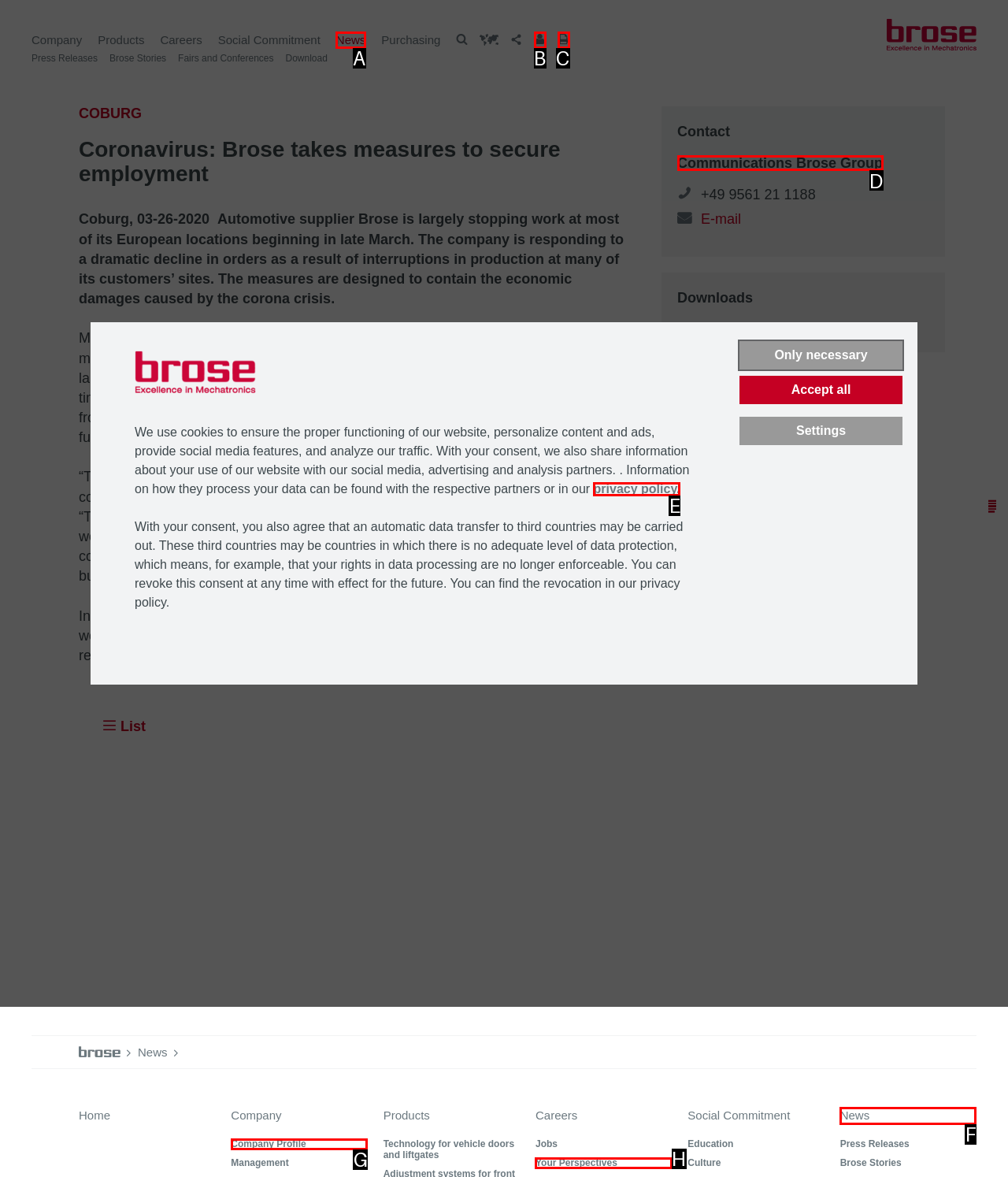Pick the right letter to click to achieve the task: Contact Communications Brose Group
Answer with the letter of the correct option directly.

D